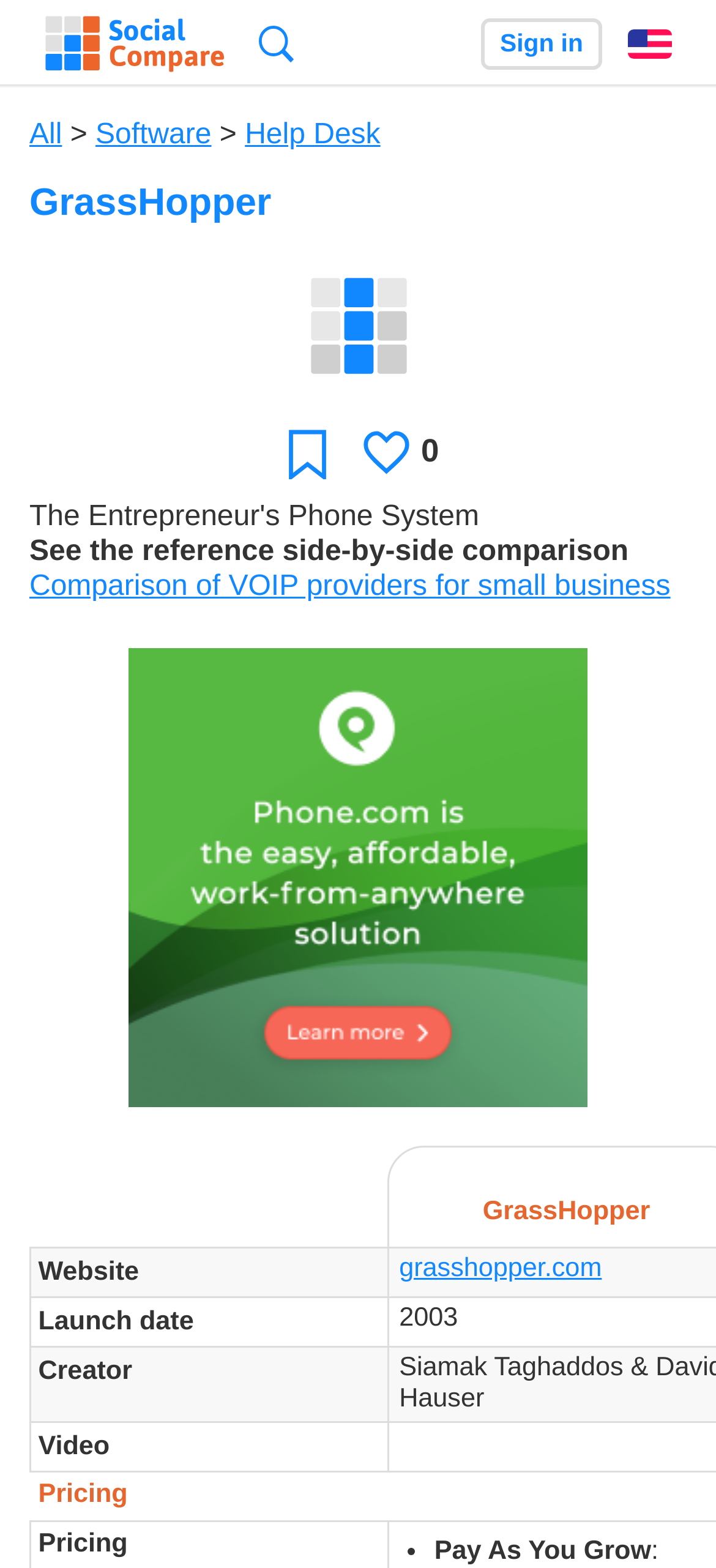Please specify the bounding box coordinates in the format (top-left x, top-left y, bottom-right x, bottom-right y), with all values as floating point numbers between 0 and 1. Identify the bounding box of the UI element described by: Sign in

[0.673, 0.012, 0.84, 0.044]